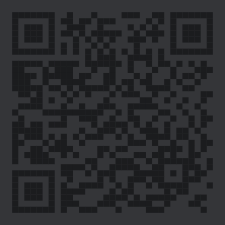What is the title of the blog post?
Answer with a single word or phrase, using the screenshot for reference.

C'mon, Let's Shake a Leg